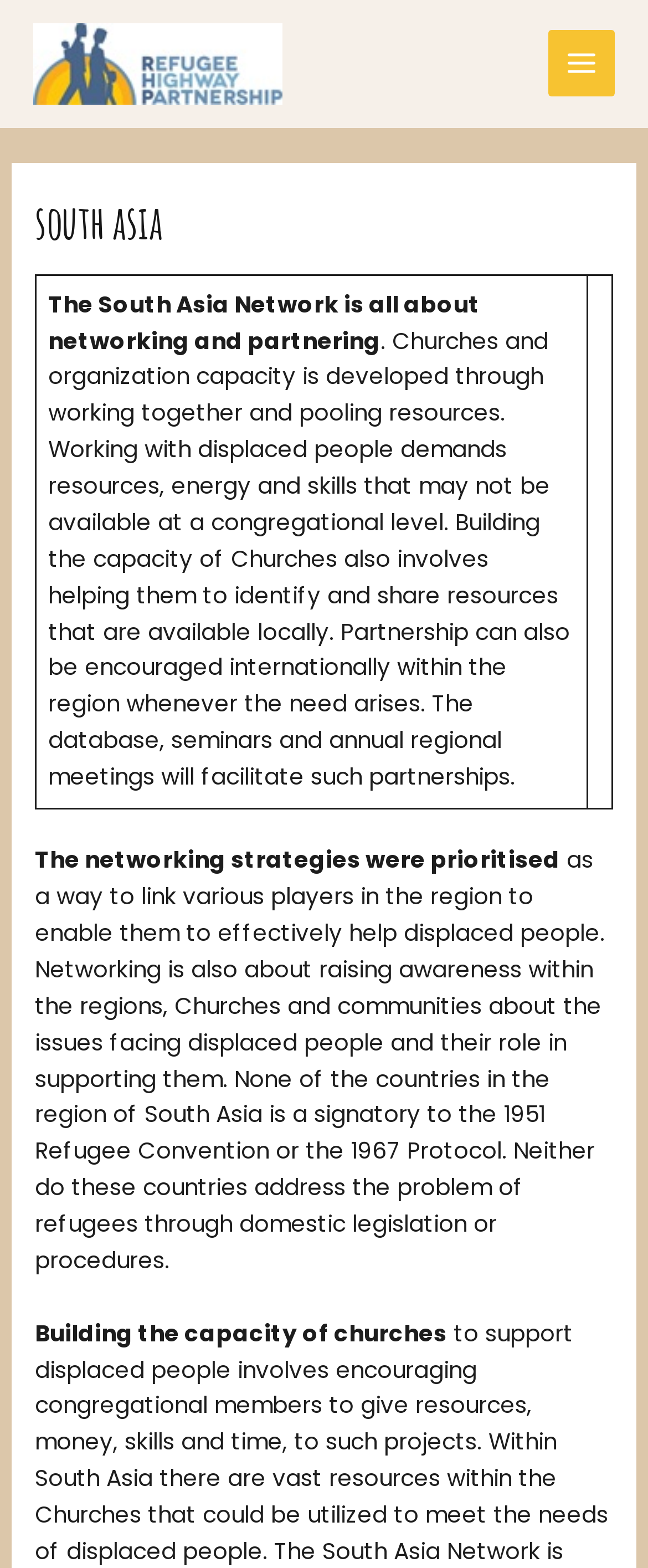Kindly respond to the following question with a single word or a brief phrase: 
What is the role of the database in this context?

Facilitate partnerships